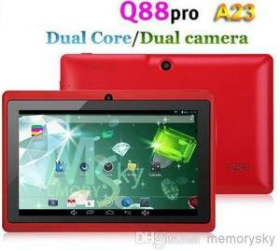Respond to the question below with a single word or phrase: What type of processor does the tablet have?

dual-core